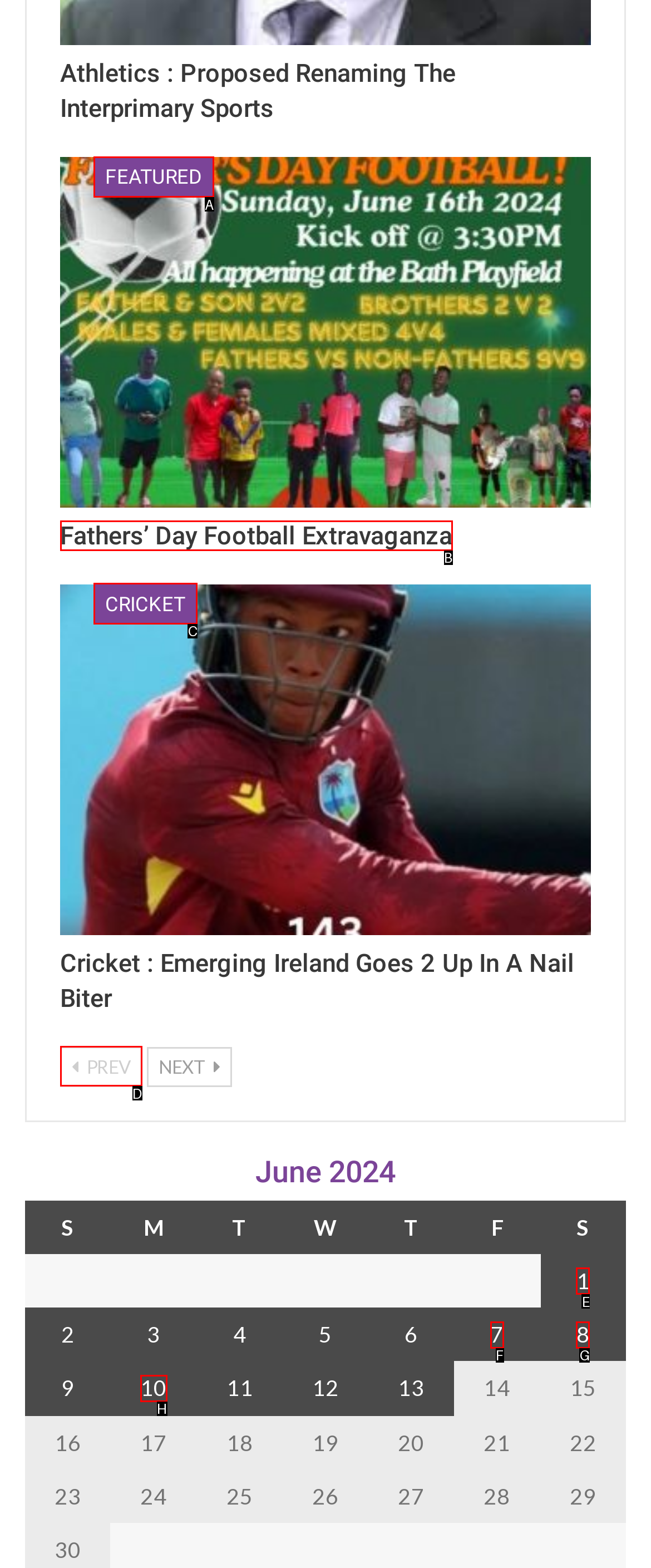For the task: Click on 'CRICKET', specify the letter of the option that should be clicked. Answer with the letter only.

C